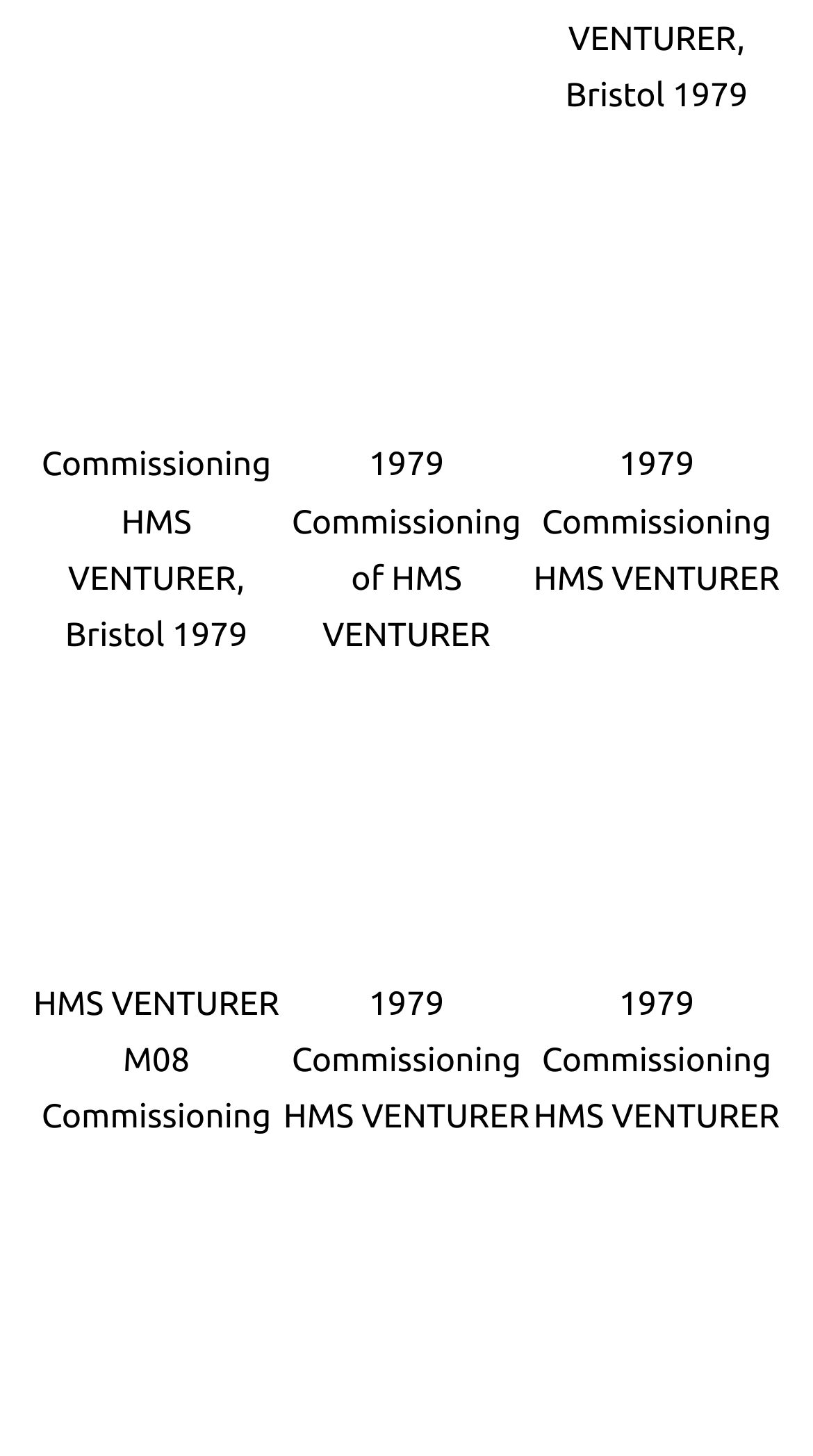Answer the following query concisely with a single word or phrase:
How many images are on this webpage?

12